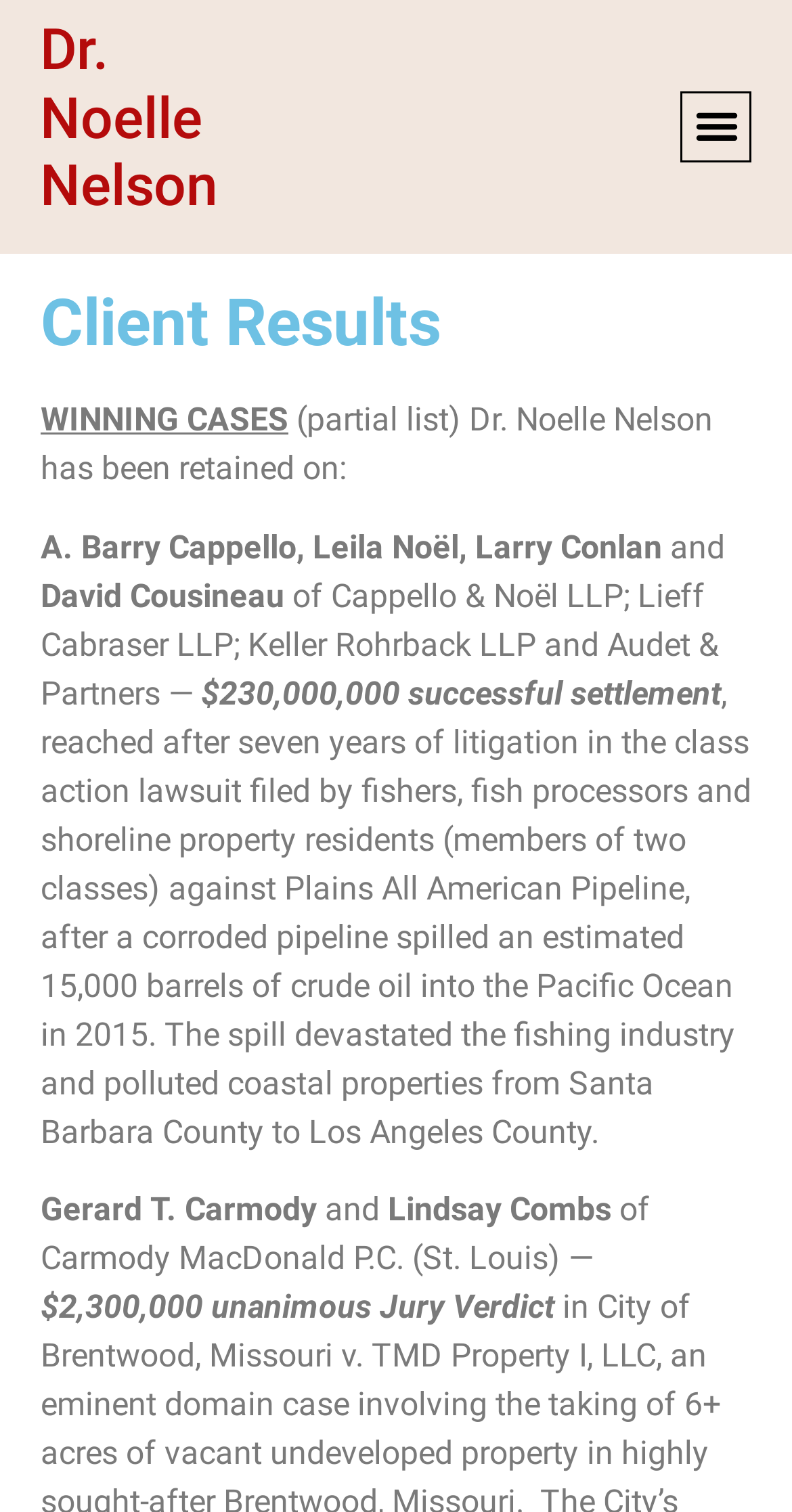What is the amount of the successful settlement?
Refer to the image and provide a detailed answer to the question.

The webpage mentions a successful settlement of $230,000,000, which was reached after seven years of litigation in the class action lawsuit filed by fishers, fish processors, and shoreline property residents against Plains All American Pipeline.